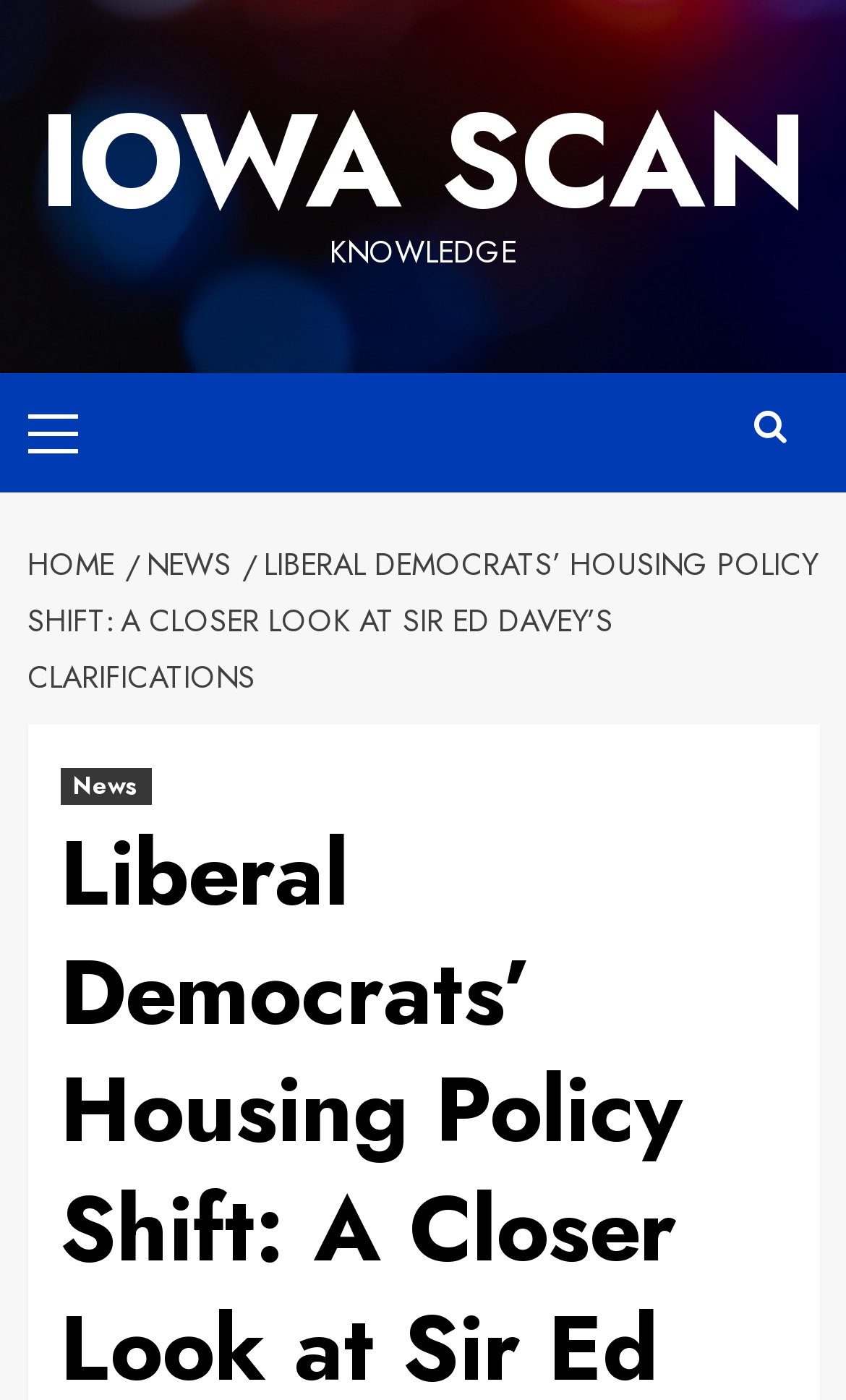What is the icon next to the primary menu?
Using the image as a reference, answer with just one word or a short phrase.

Search icon